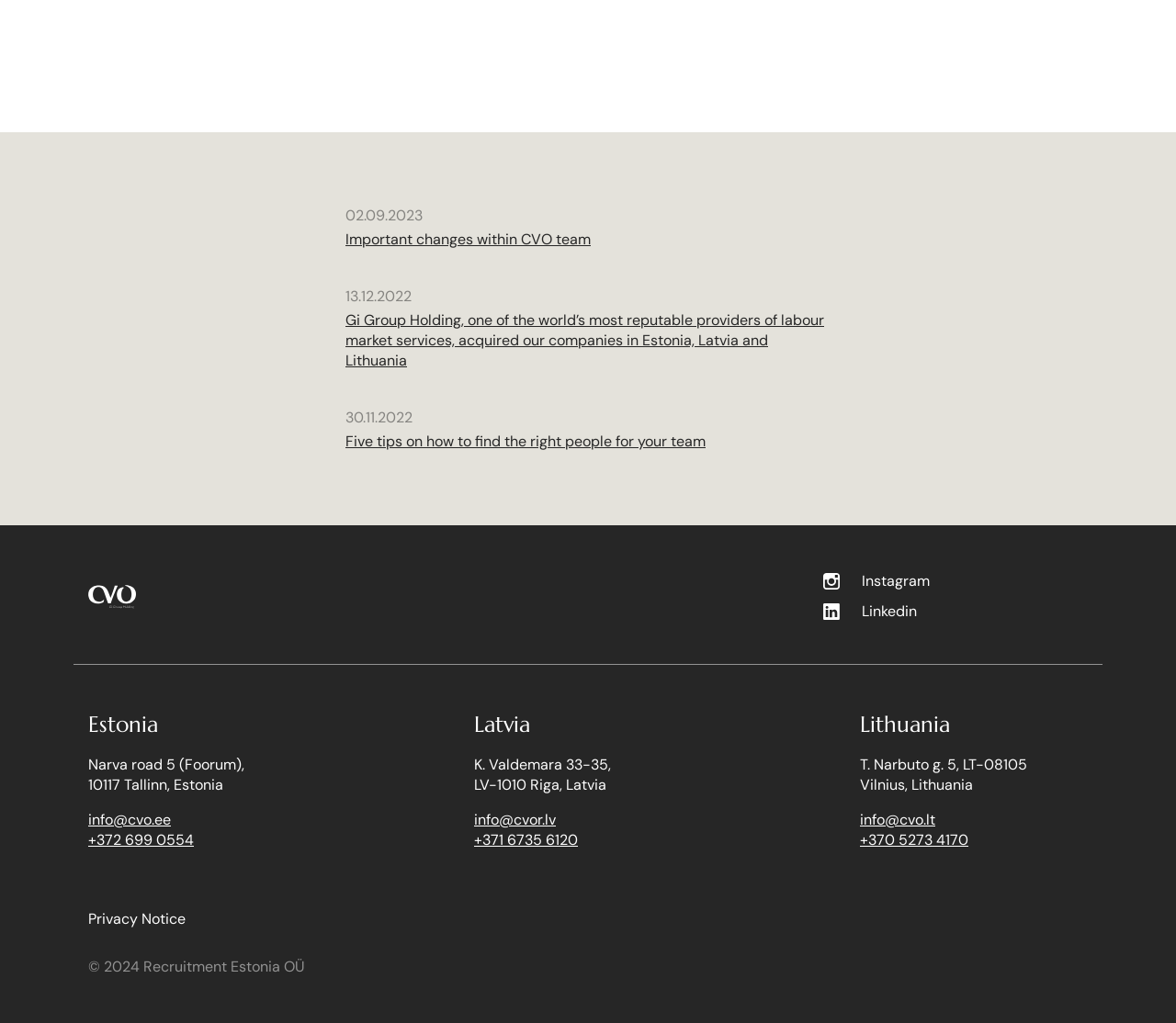What is the copyright year?
Answer with a single word or phrase, using the screenshot for reference.

2024